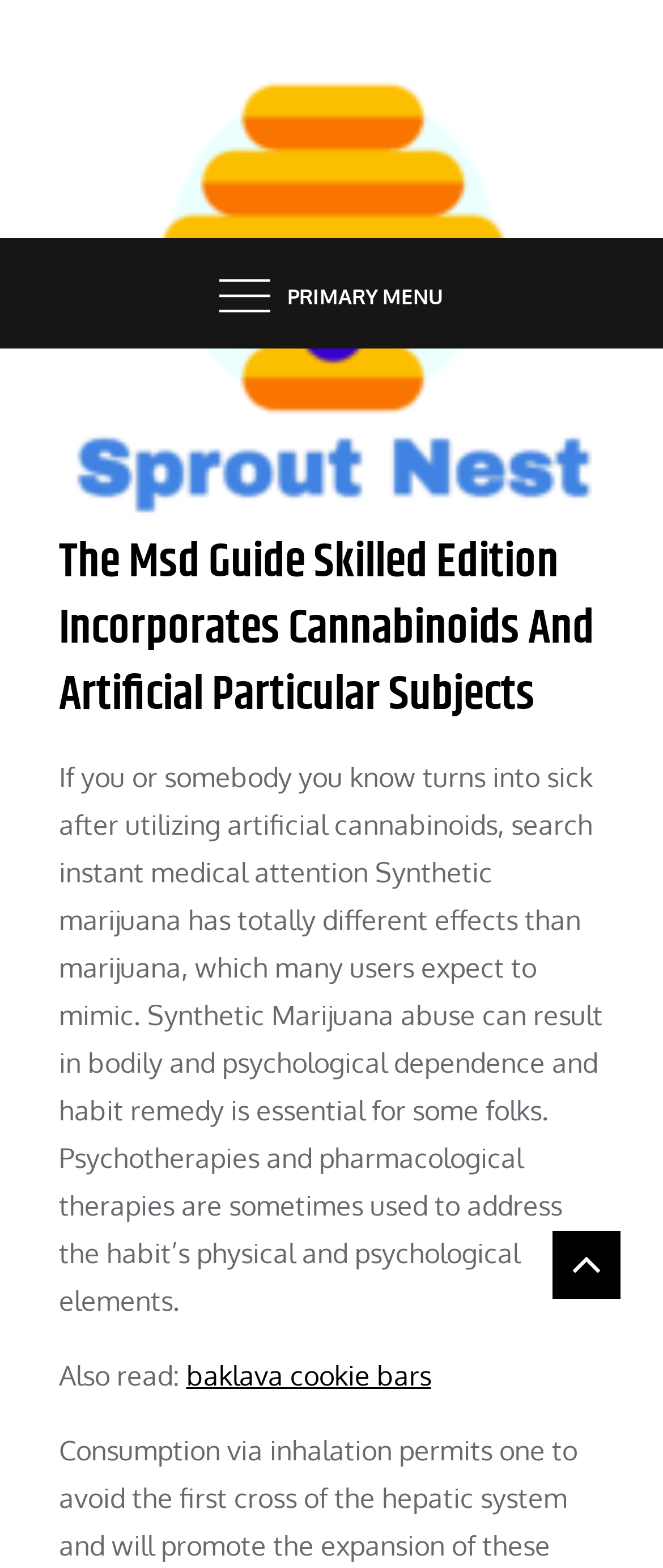Provide the bounding box coordinates of the HTML element this sentence describes: "Medicine".

[0.088, 0.29, 0.322, 0.323]